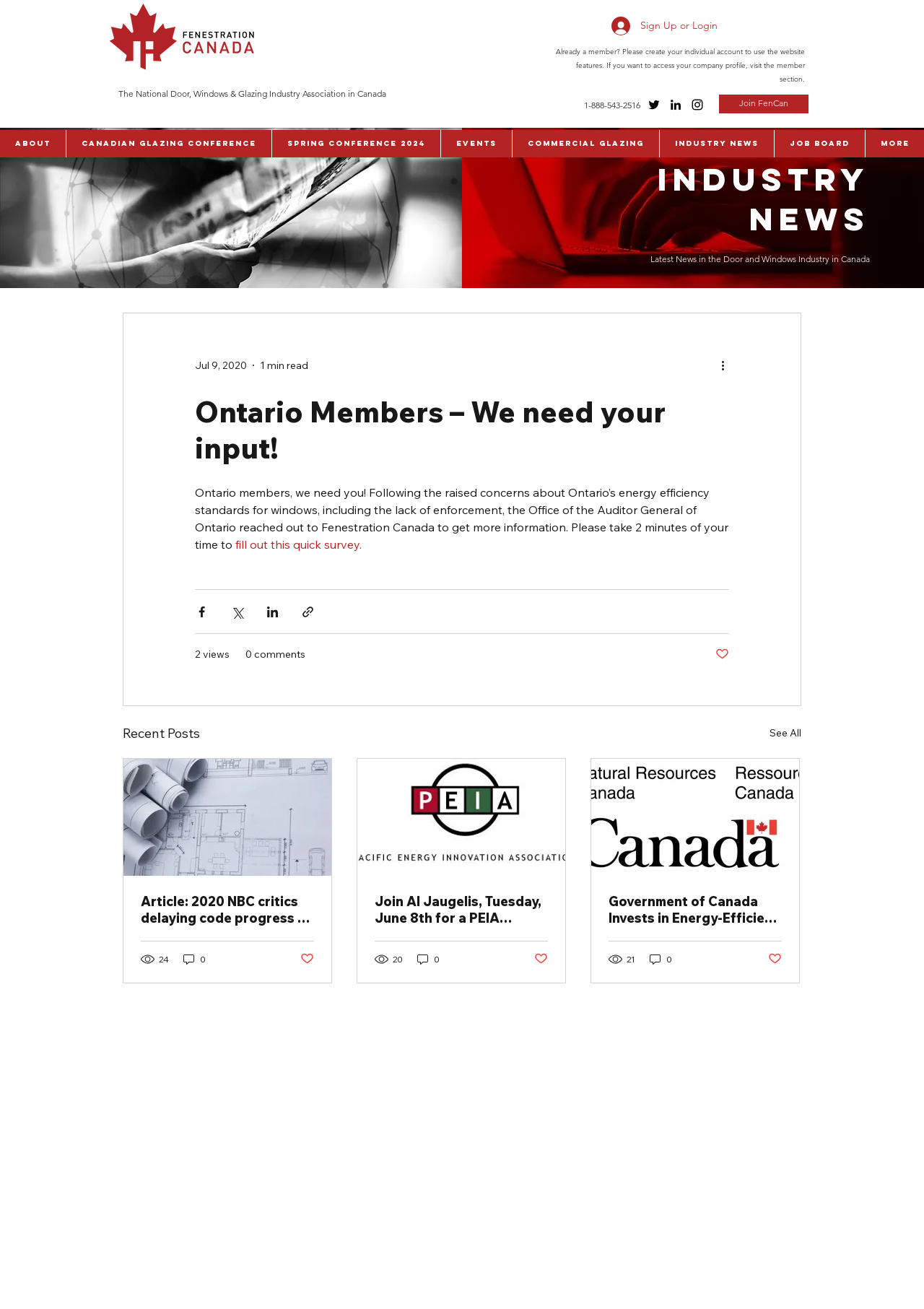Using the format (top-left x, top-left y, bottom-right x, bottom-right y), provide the bounding box coordinates for the described UI element. All values should be floating point numbers between 0 and 1: fill out this quick survey.

[0.255, 0.41, 0.391, 0.422]